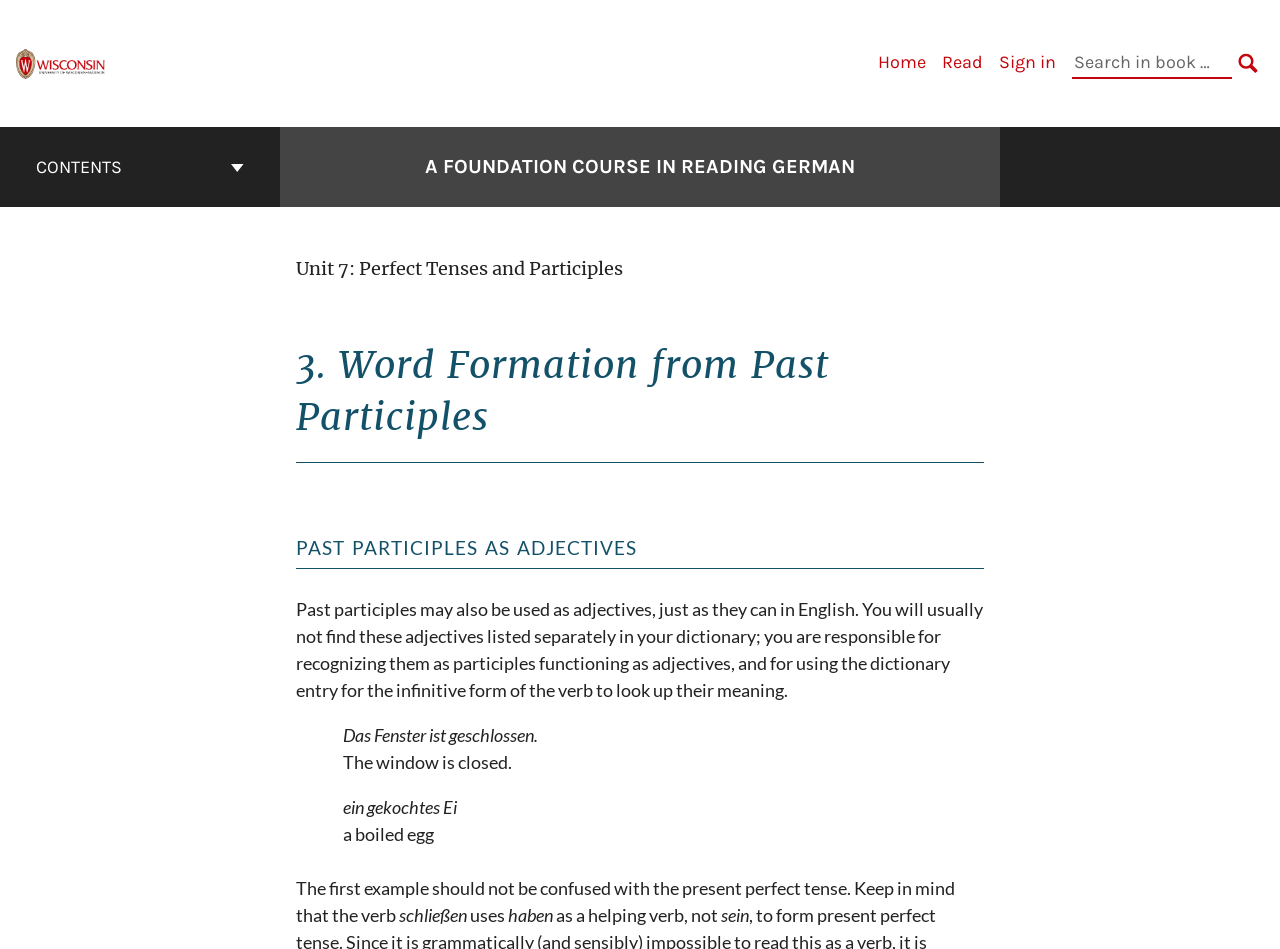Indicate the bounding box coordinates of the clickable region to achieve the following instruction: "Click the CONTENTS button."

[0.003, 0.134, 0.216, 0.218]